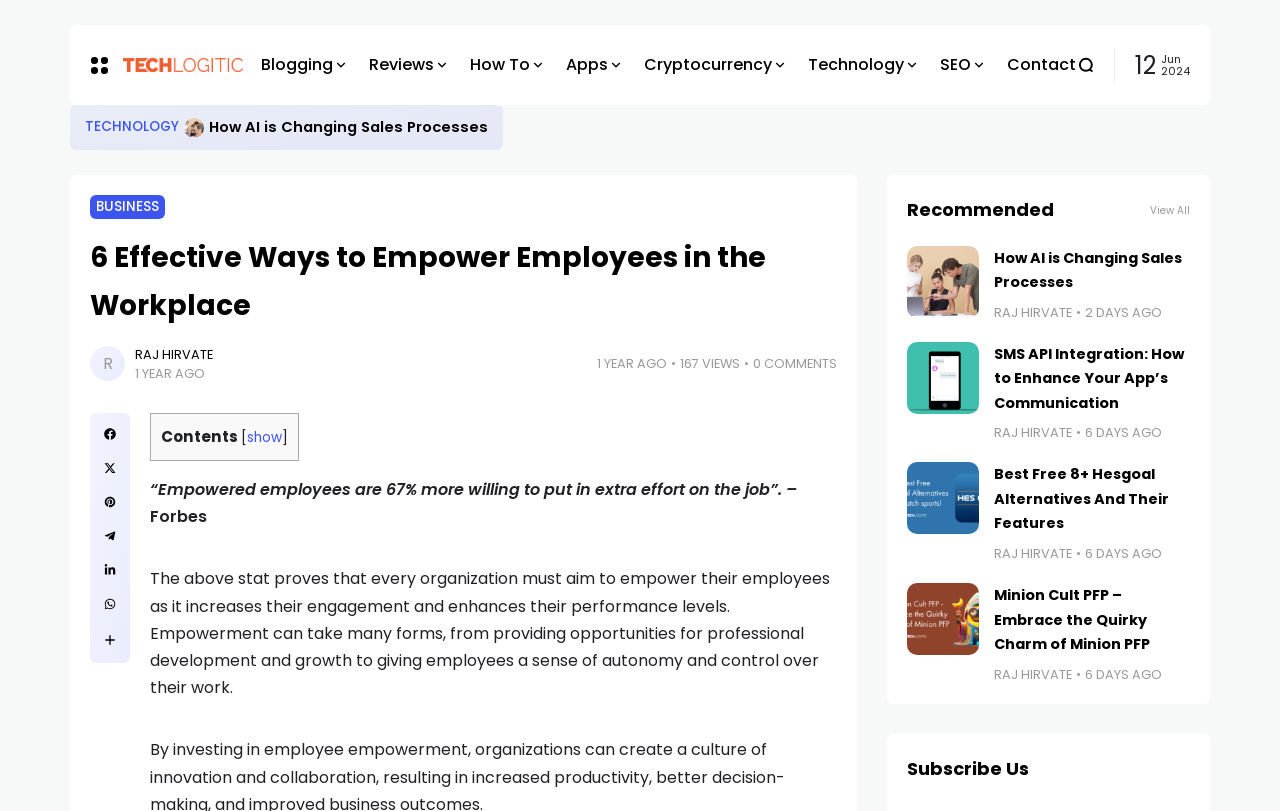For the following element description, predict the bounding box coordinates in the format (top-left x, top-left y, bottom-right x, bottom-right y). All values should be floating point numbers between 0 and 1. Description: 6 days ago

[0.847, 0.522, 0.907, 0.546]